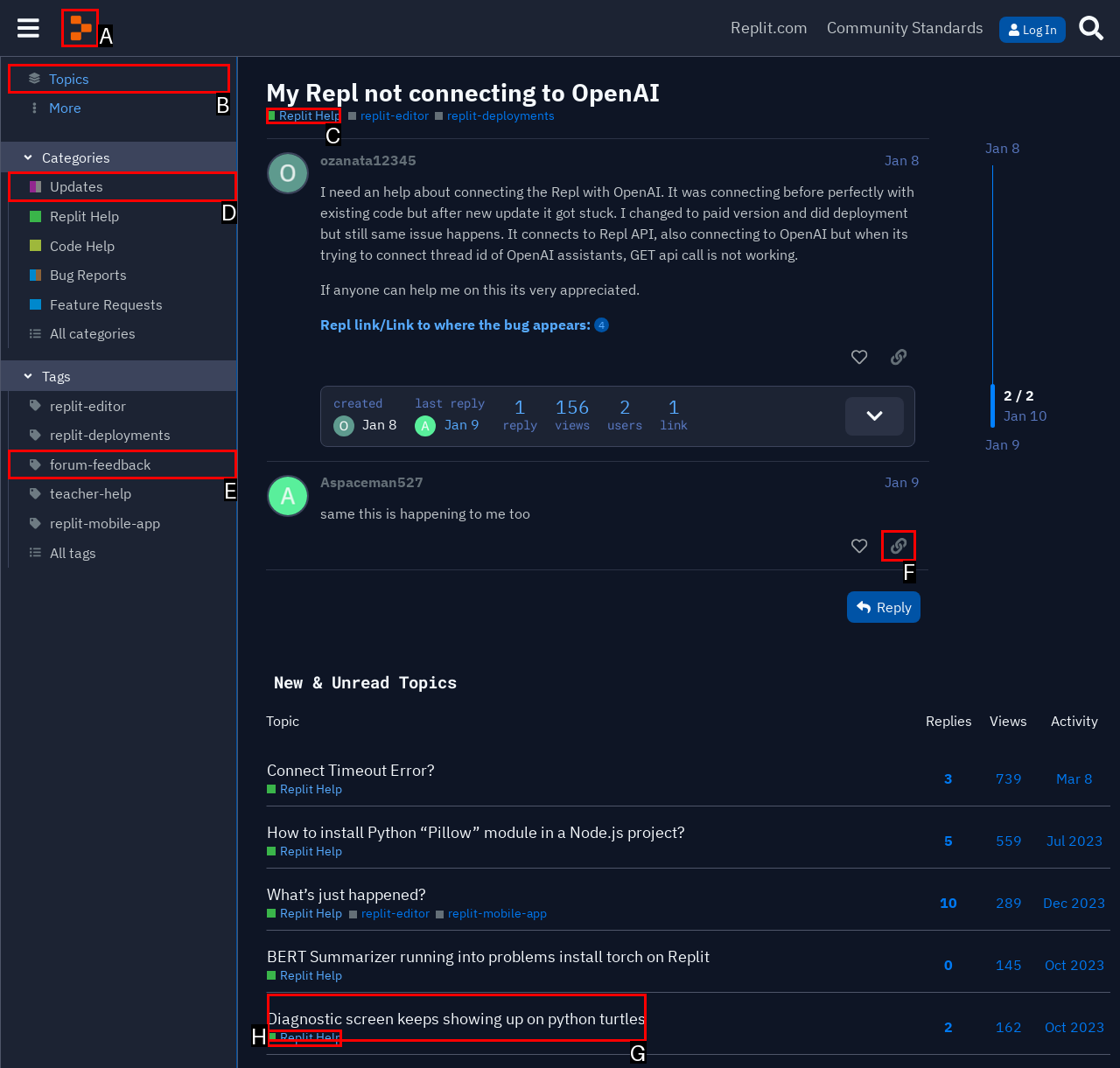Identify the correct HTML element to click for the task: View the 'Replit Help' page. Provide the letter of your choice.

C